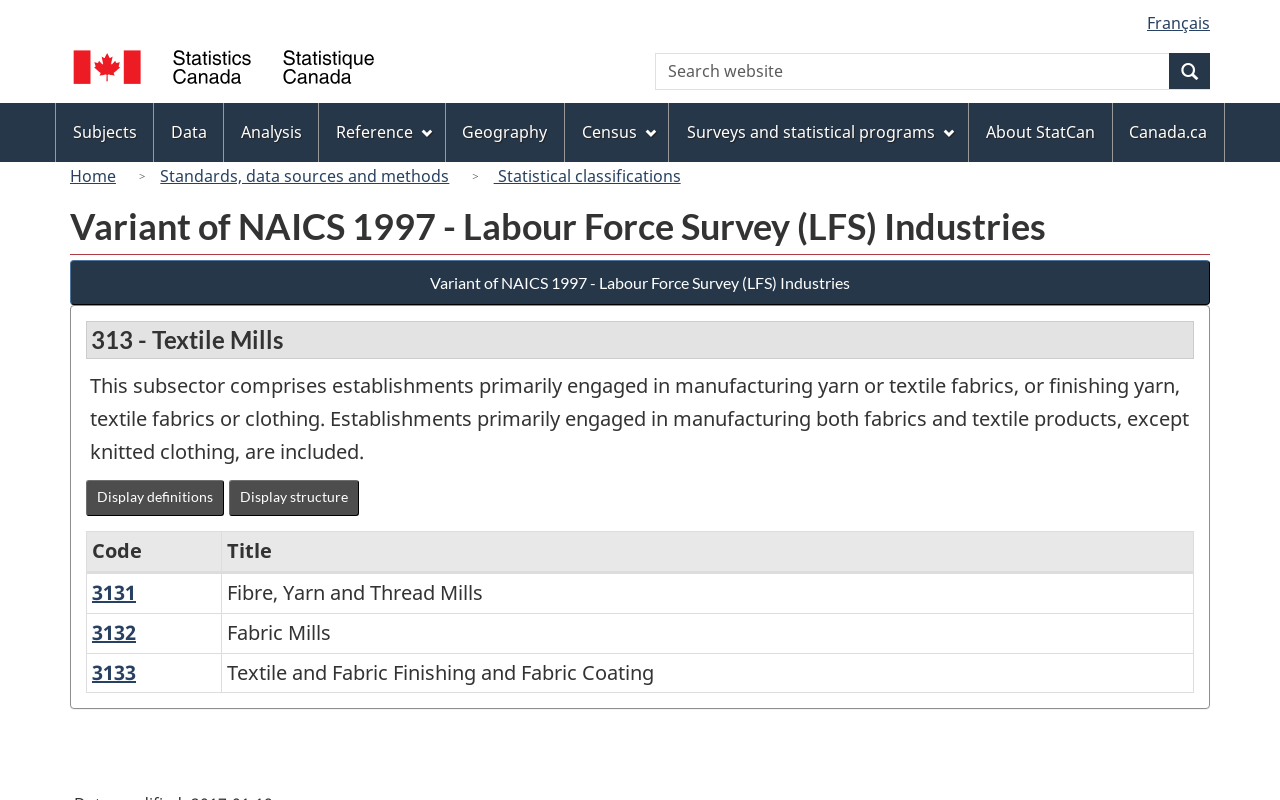Describe every aspect of the webpage in a detailed manner.

This webpage is about the Variant of NAICS 1997 - Labour Force Survey (LFS) Industries, specifically the 313 - Textile Mills subsector. At the top, there are three links: "Skip to main content", "Skip to 'About this site'", and "Switch to basic HTML version". Below these links, there is a language selection option with a link to "Français". 

On the left side, there is a menu with several options, including "Subjects", "Data", "Analysis", "Reference", "Geography", "Census", "Surveys and statistical programs", and "About StatCan". There are also links to "Home", "Standards, data sources and methods", and "Statistical classifications".

The main content of the page is divided into sections. The first section has a heading "Variant of NAICS 1997 - Labour Force Survey (LFS) Industries" and a link to the same title. Below this, there is a section with a heading "313 - Textile Mills" and a paragraph describing the subsector, which comprises establishments primarily engaged in manufacturing yarn or textile fabrics, or finishing yarn, textile fabrics or clothing. 

There are two links, "Display definitions" and "Display structure", below the paragraph. The main content of the page is a table with a caption, "Variant of NAICS 1997 - Labour Force Survey (LFS) Industries - Classification structure". The table has two columns, "Code" and "Title", and three rows with links to "3131 Fibre, Yarn and Thread Mills", "3132 Fabric Mills", and "3133 Textile and Fabric Finishing and Fabric Coating".